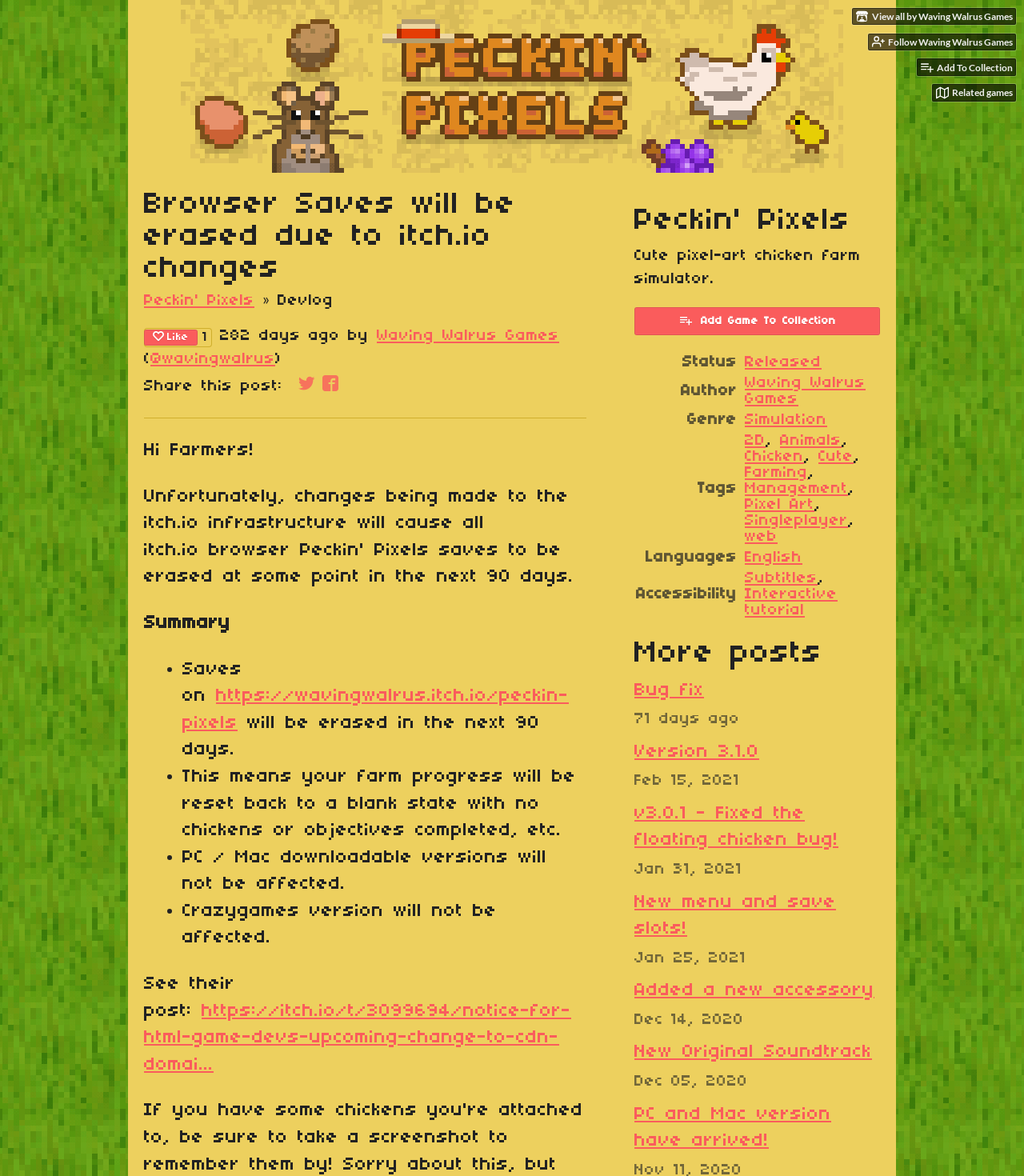Provide your answer in one word or a succinct phrase for the question: 
Is the PC/Mac downloadable version affected?

No